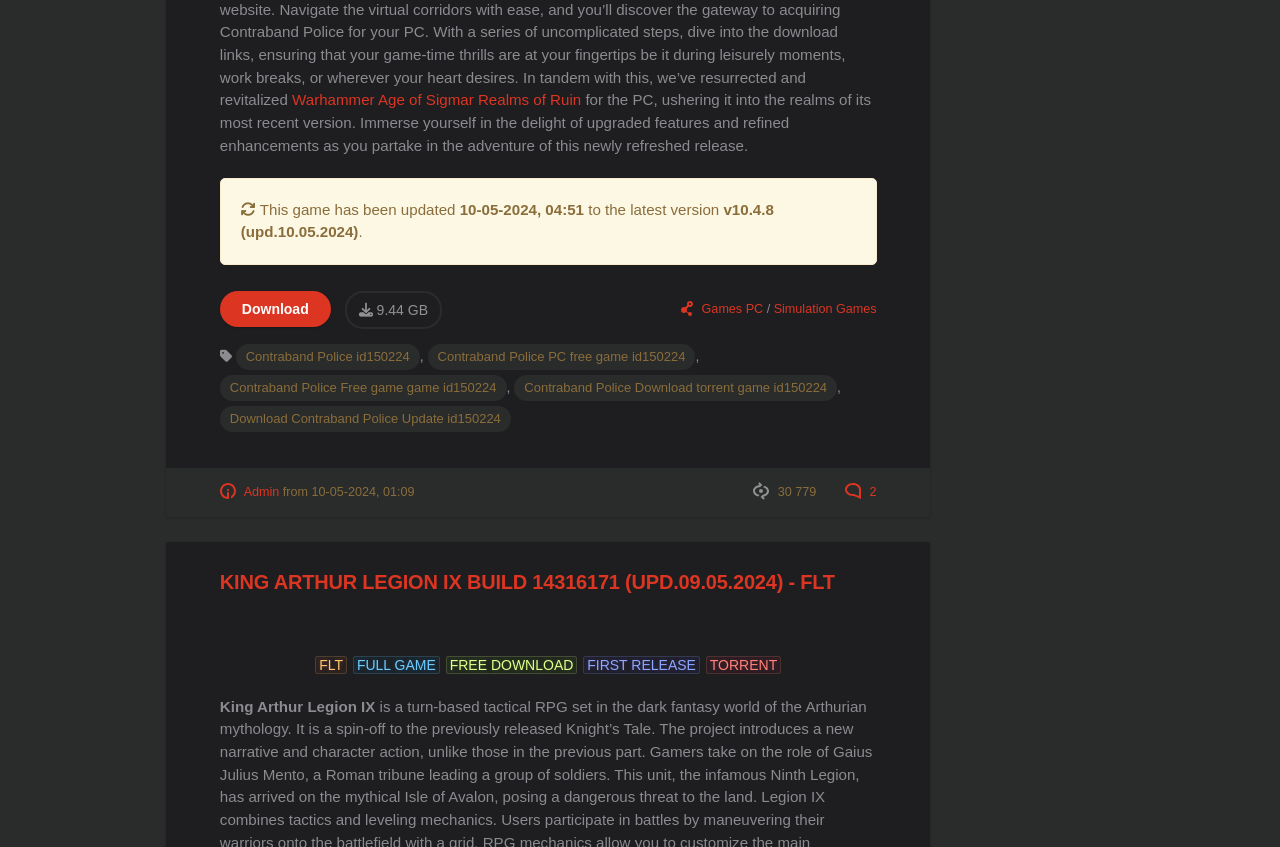Who uploaded the game 'KING ARTHUR LEGION IX BUILD 14316171'?
Based on the visual content, answer with a single word or a brief phrase.

Admin